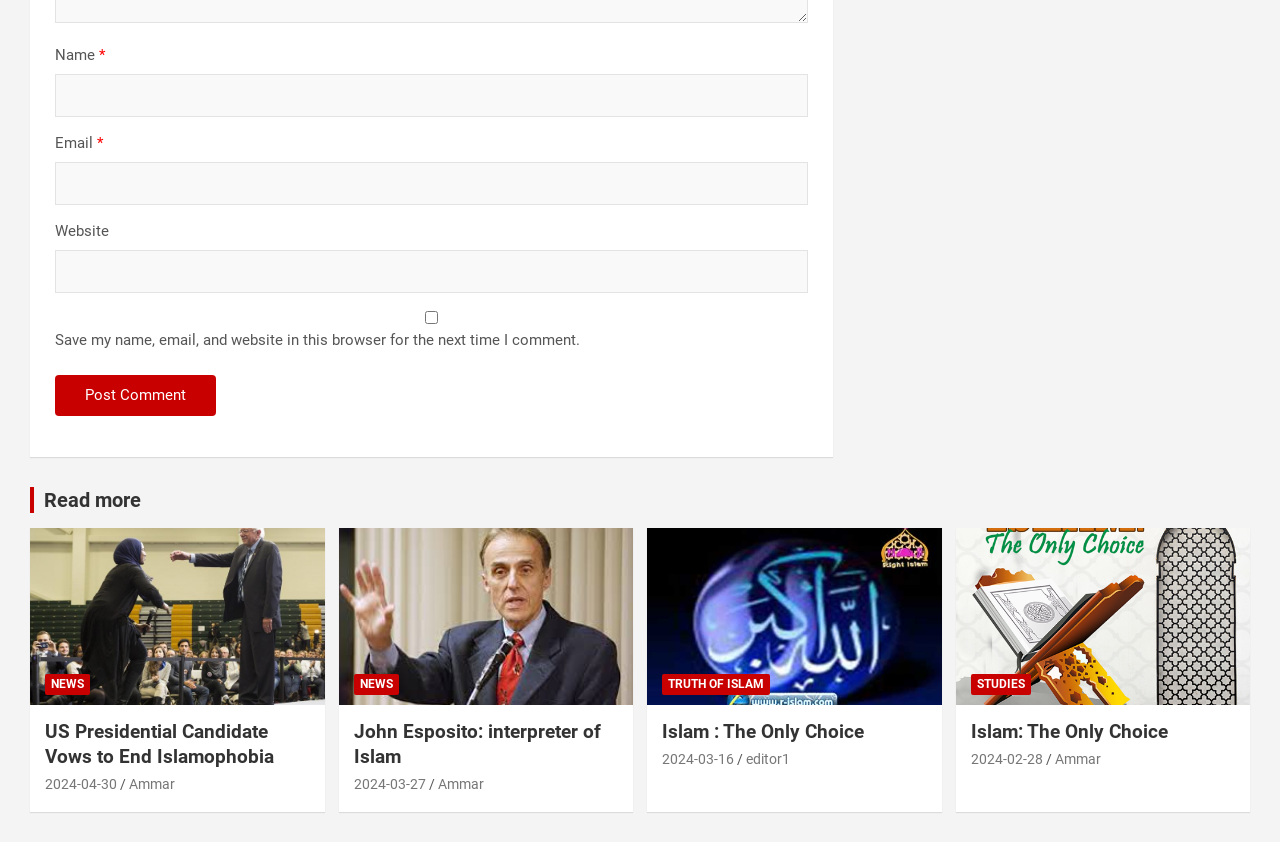Please identify the bounding box coordinates of the element I need to click to follow this instruction: "Click the 'Post Comment' button".

[0.043, 0.446, 0.169, 0.495]